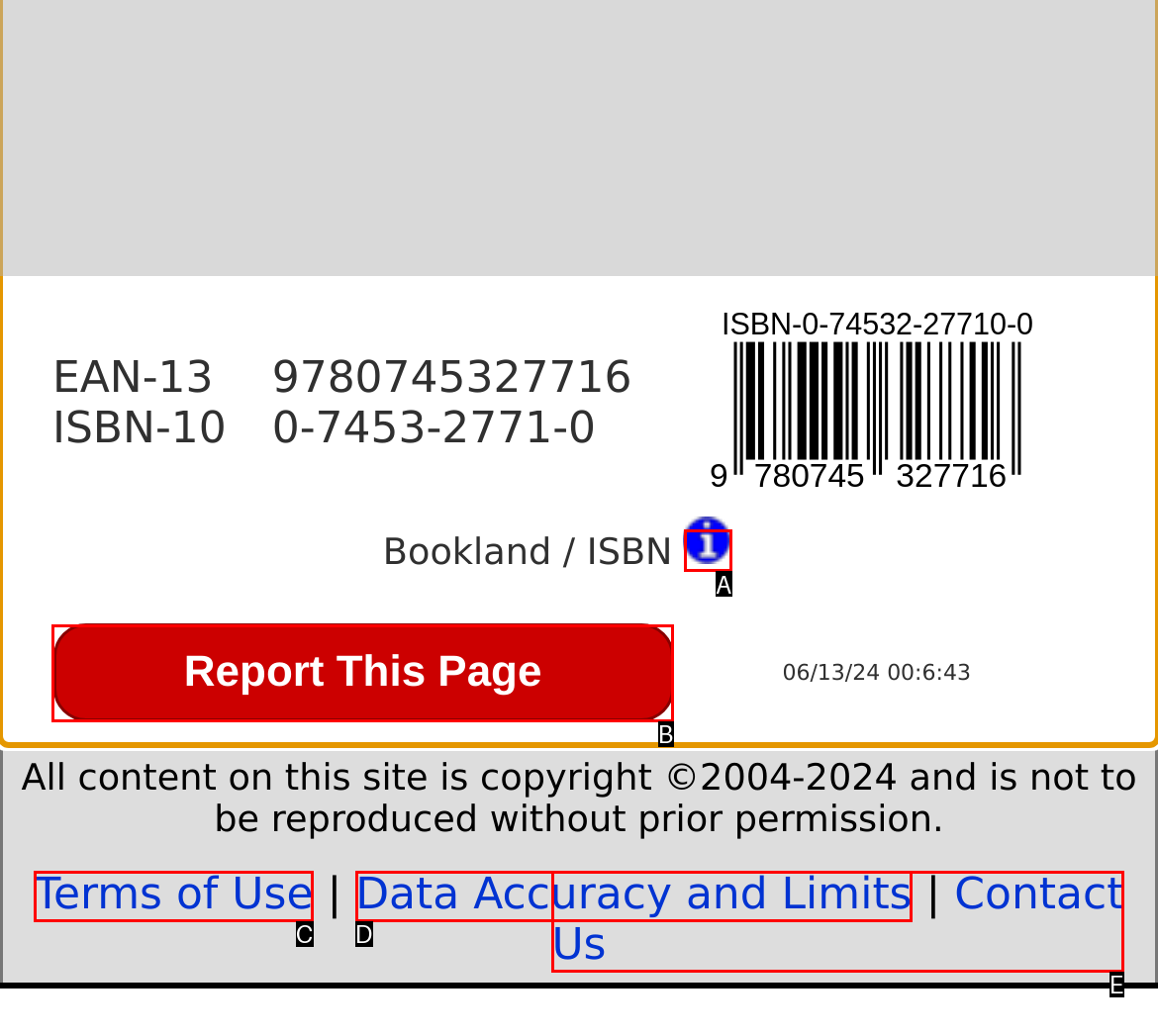Identify the matching UI element based on the description: Report This Page
Reply with the letter from the available choices.

B